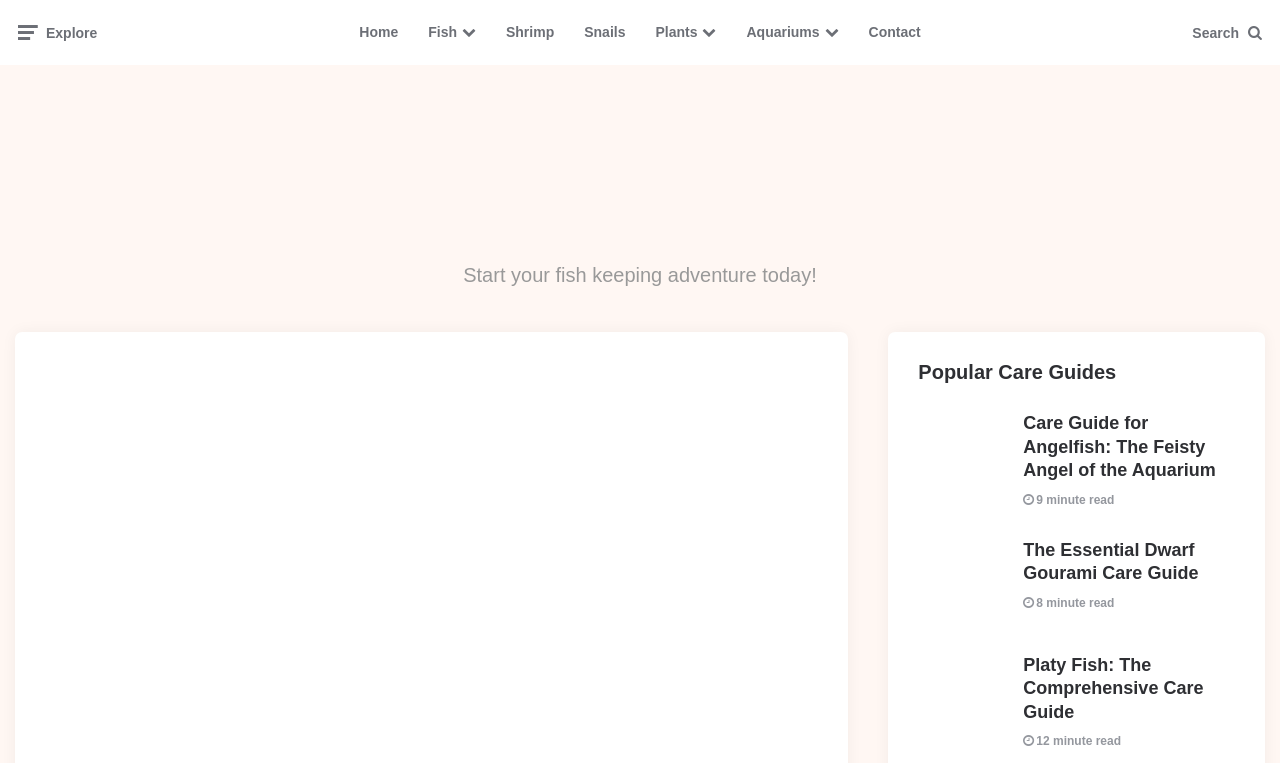Using the element description Contact, predict the bounding box coordinates for the UI element. Provide the coordinates in (top-left x, top-left y, bottom-right x, bottom-right y) format with values ranging from 0 to 1.

[0.667, 0.007, 0.731, 0.079]